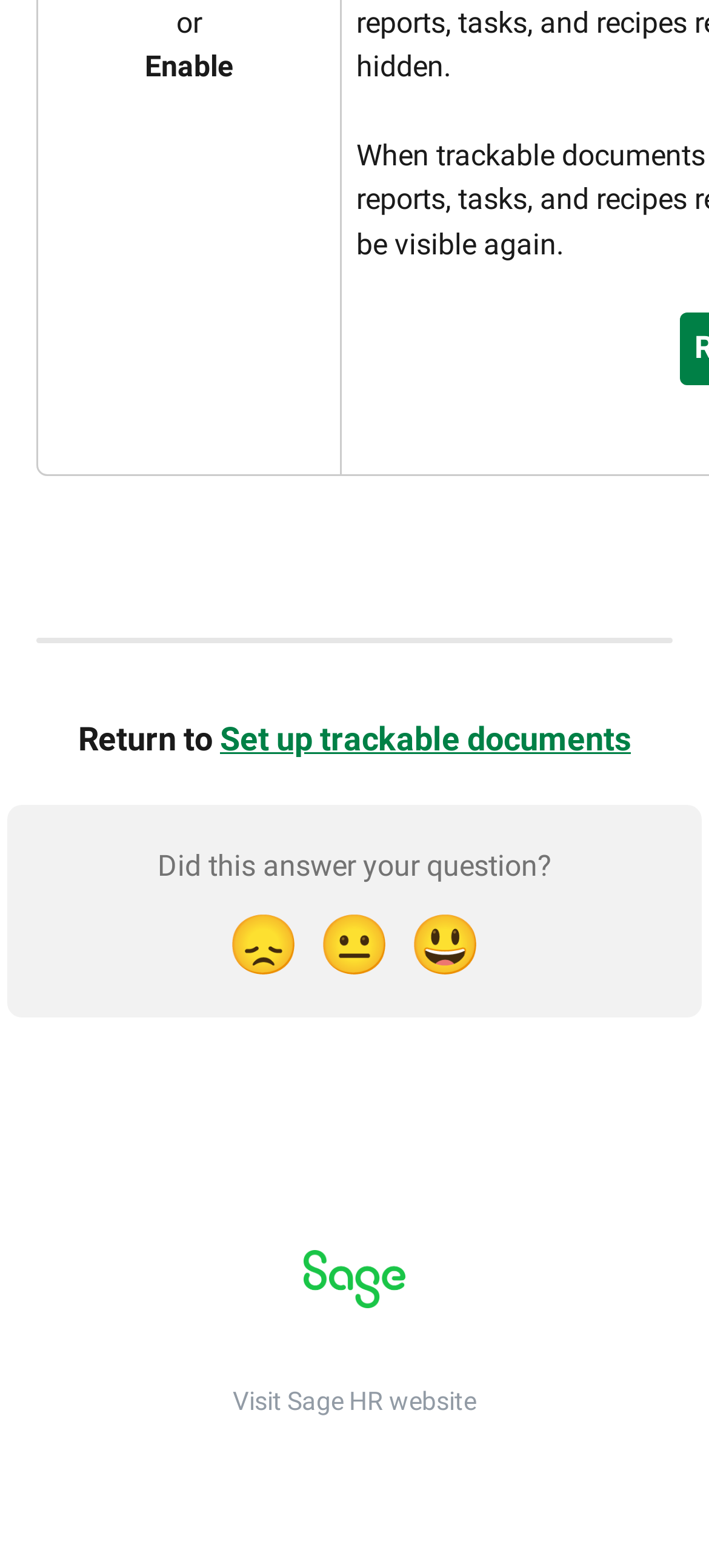Using the element description provided, determine the bounding box coordinates in the format (top-left x, top-left y, bottom-right x, bottom-right y). Ensure that all values are floating point numbers between 0 and 1. Element description: 😃

[0.564, 0.571, 0.692, 0.635]